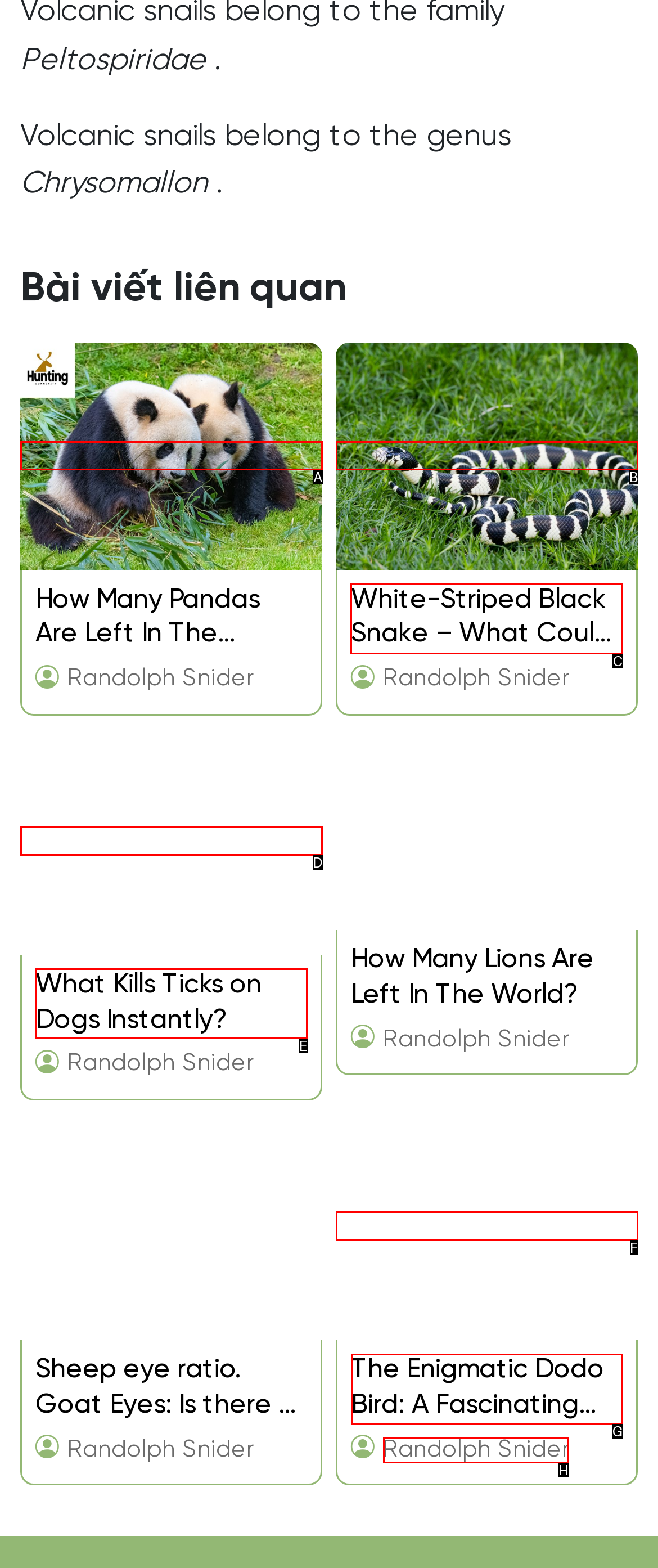Which letter corresponds to the correct option to complete the task: Read the article 'White-Striped Black Snake – What Could It Be?'?
Answer with the letter of the chosen UI element.

C